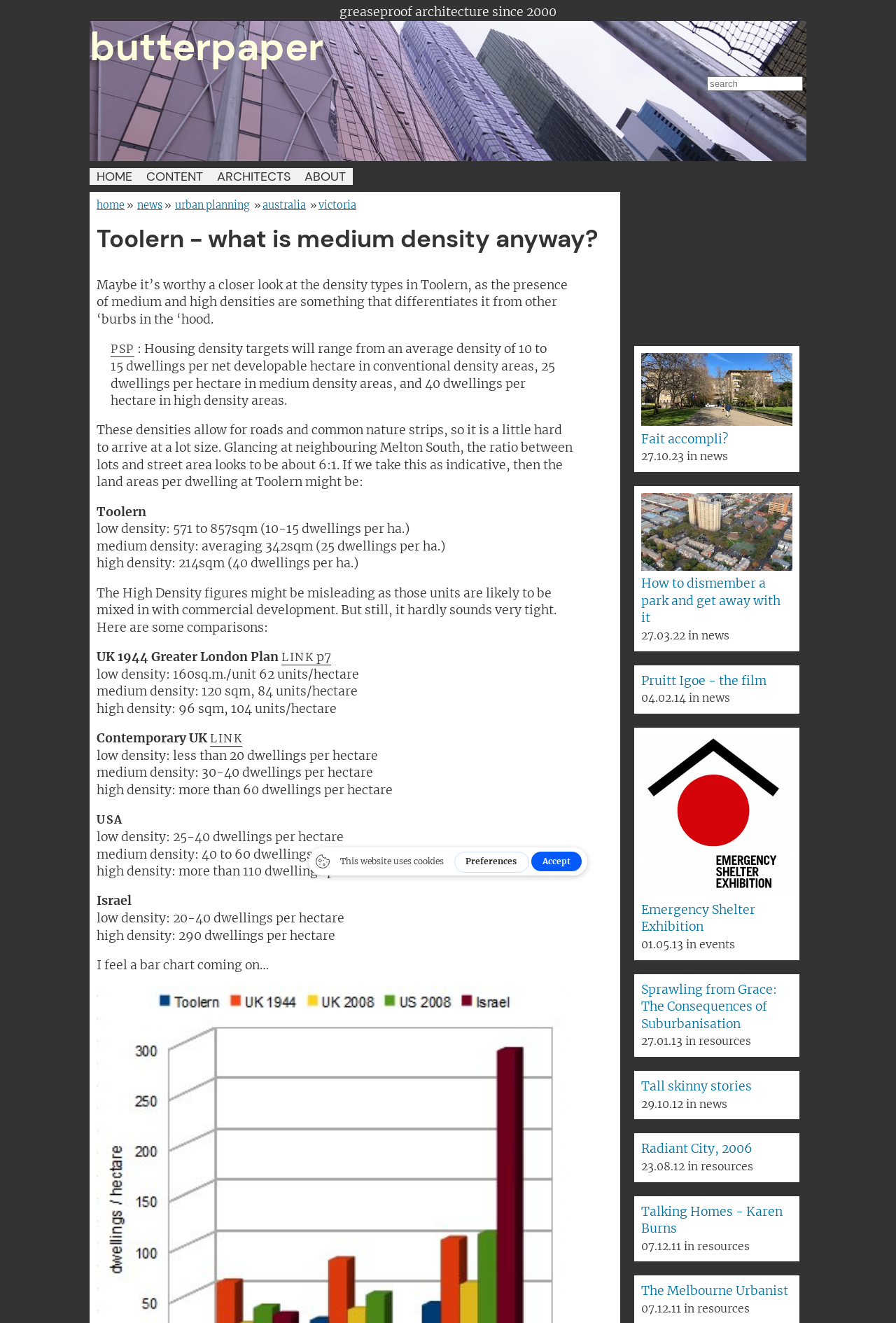Provide the bounding box coordinates of the UI element that matches the description: "Pruitt Igoe - the film".

[0.716, 0.509, 0.856, 0.52]